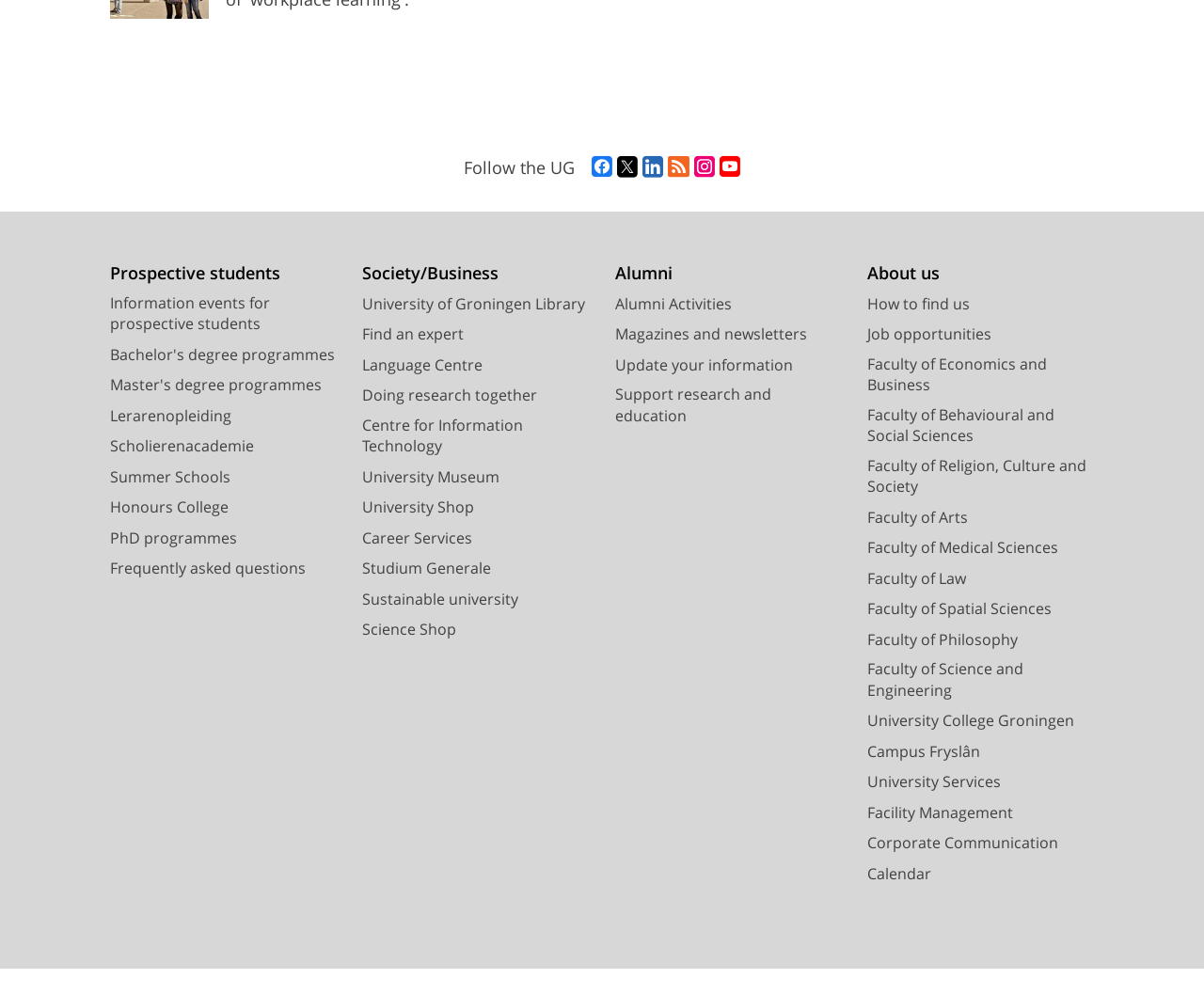Can you identify the bounding box coordinates of the clickable region needed to carry out this instruction: 'Find an expert'? The coordinates should be four float numbers within the range of 0 to 1, stated as [left, top, right, bottom].

[0.301, 0.326, 0.385, 0.347]